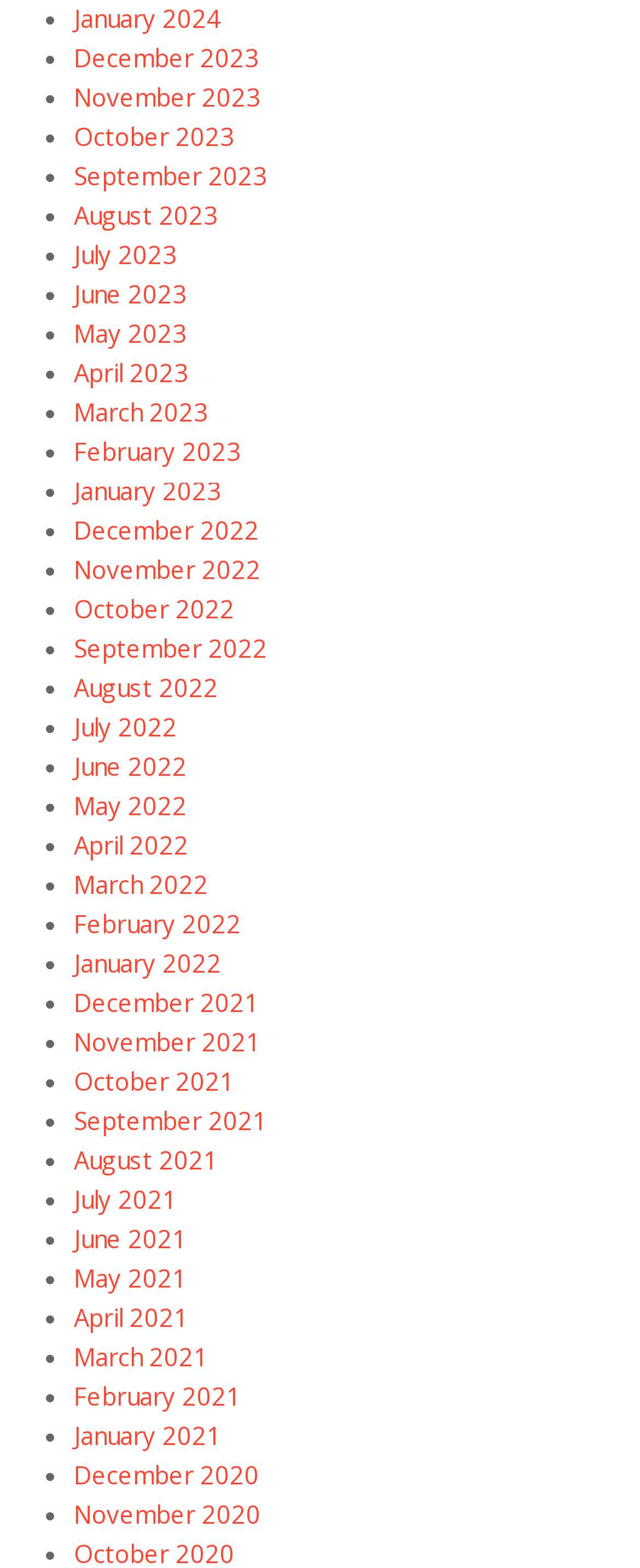Please specify the bounding box coordinates of the area that should be clicked to accomplish the following instruction: "View October 2023". The coordinates should consist of four float numbers between 0 and 1, i.e., [left, top, right, bottom].

[0.115, 0.076, 0.367, 0.097]